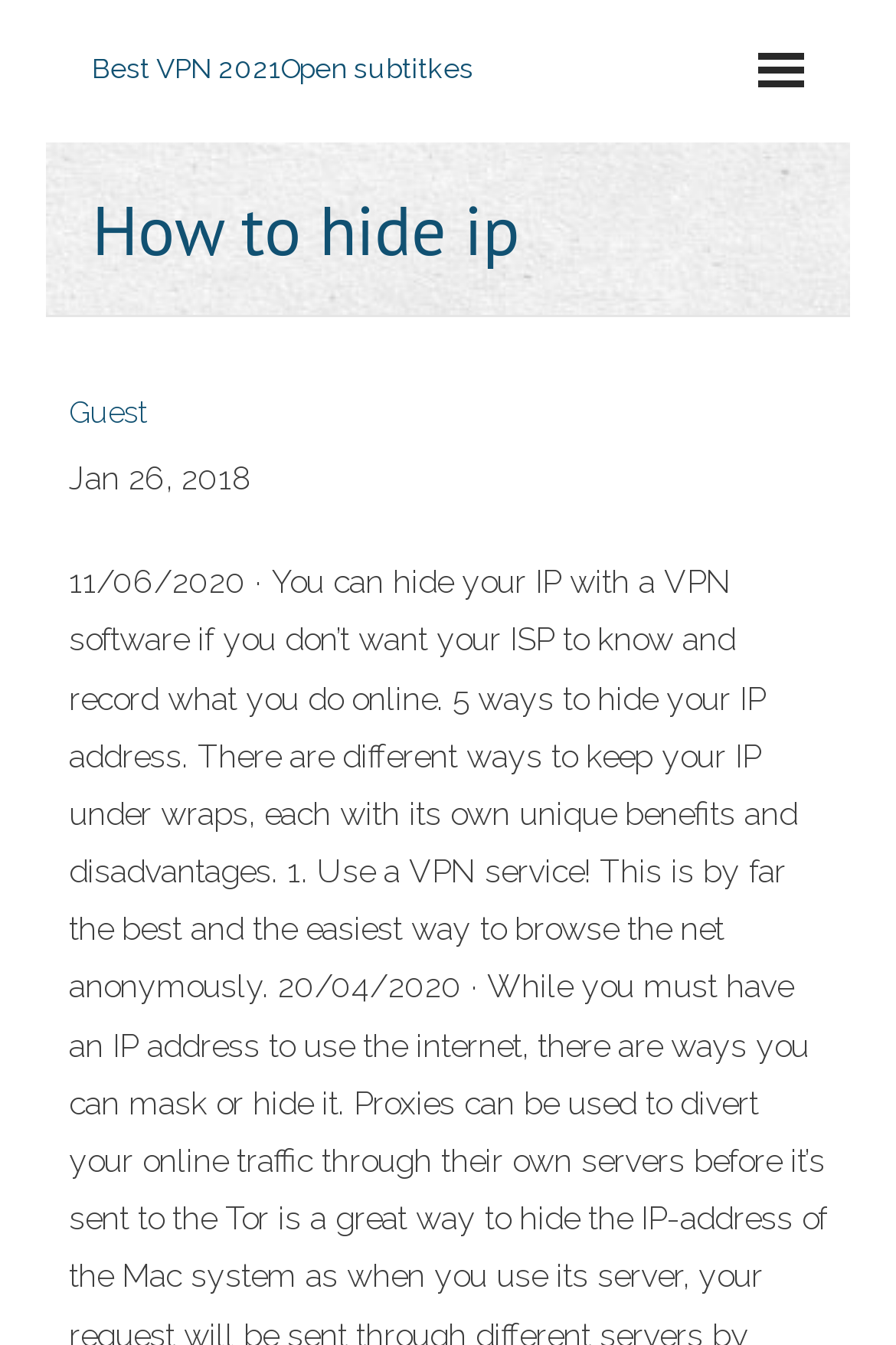Review the image closely and give a comprehensive answer to the question: What is the main topic of the webpage?

I determined the main topic of the webpage by analyzing the heading element with the text 'How to hide ip', which suggests that the webpage is about hiding IP addresses.